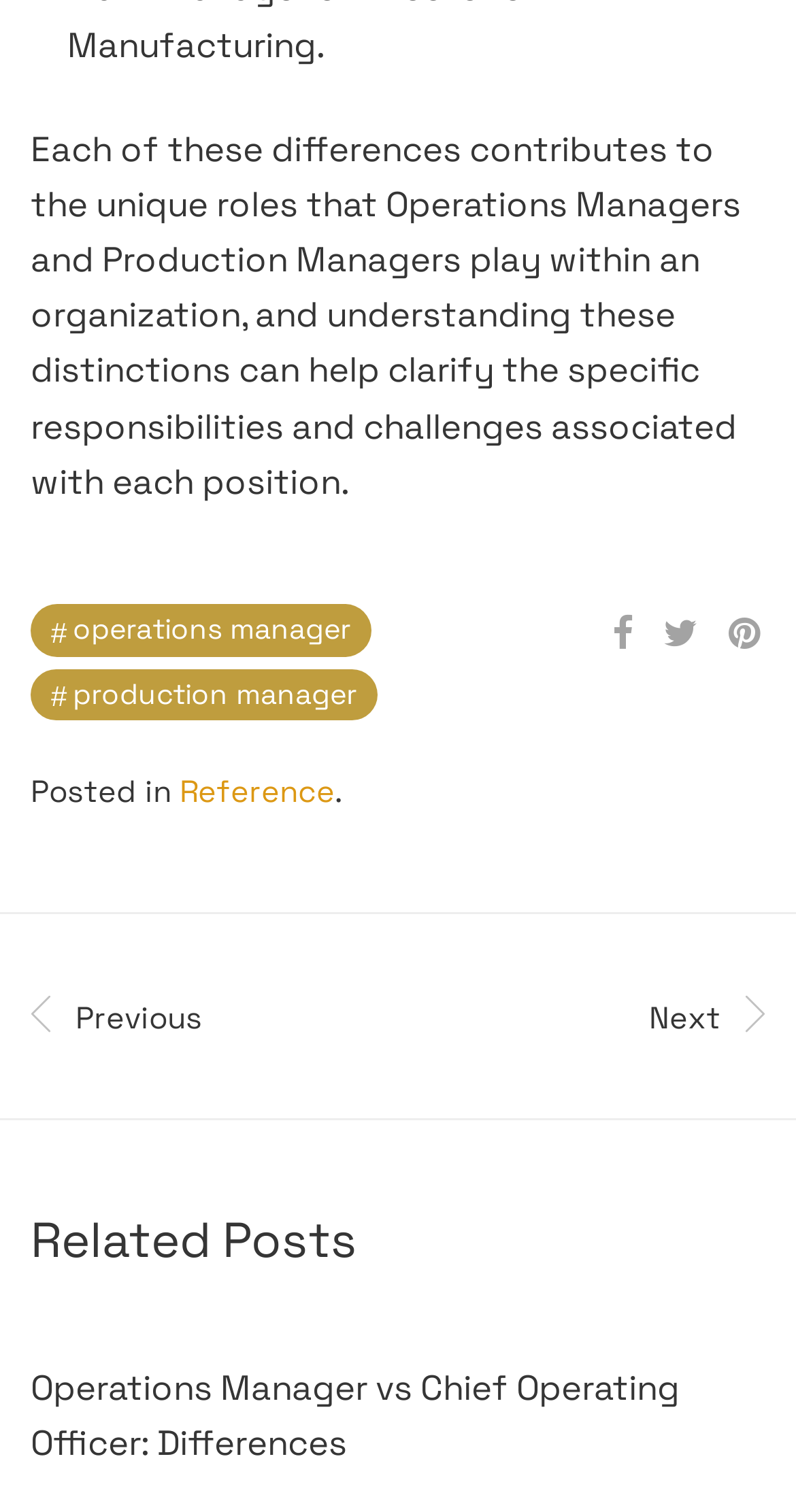Please identify the coordinates of the bounding box for the clickable region that will accomplish this instruction: "Go to the ABOUT page".

None